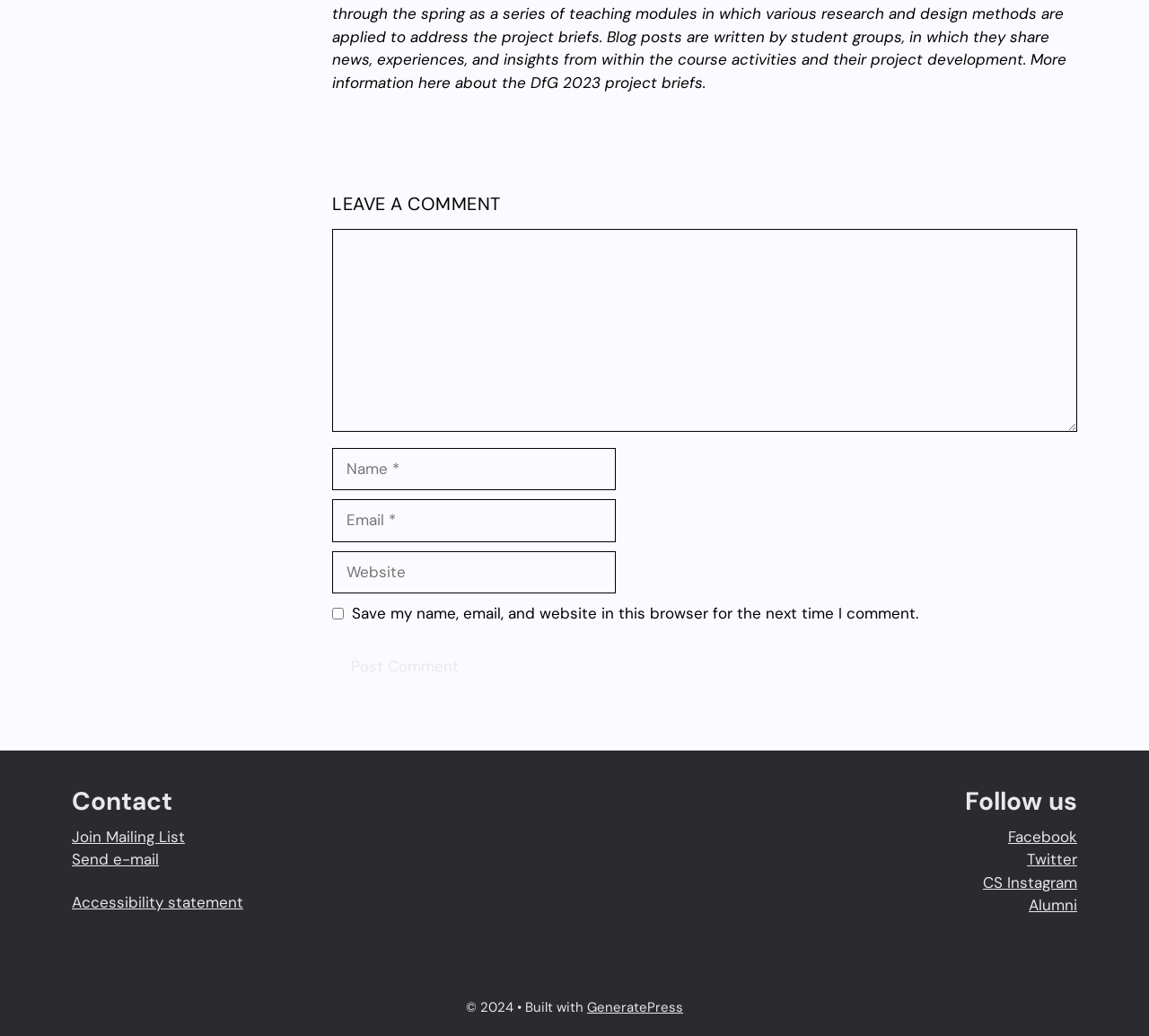How many social media links are there in the 'Follow us' section?
Using the image as a reference, give a one-word or short phrase answer.

4